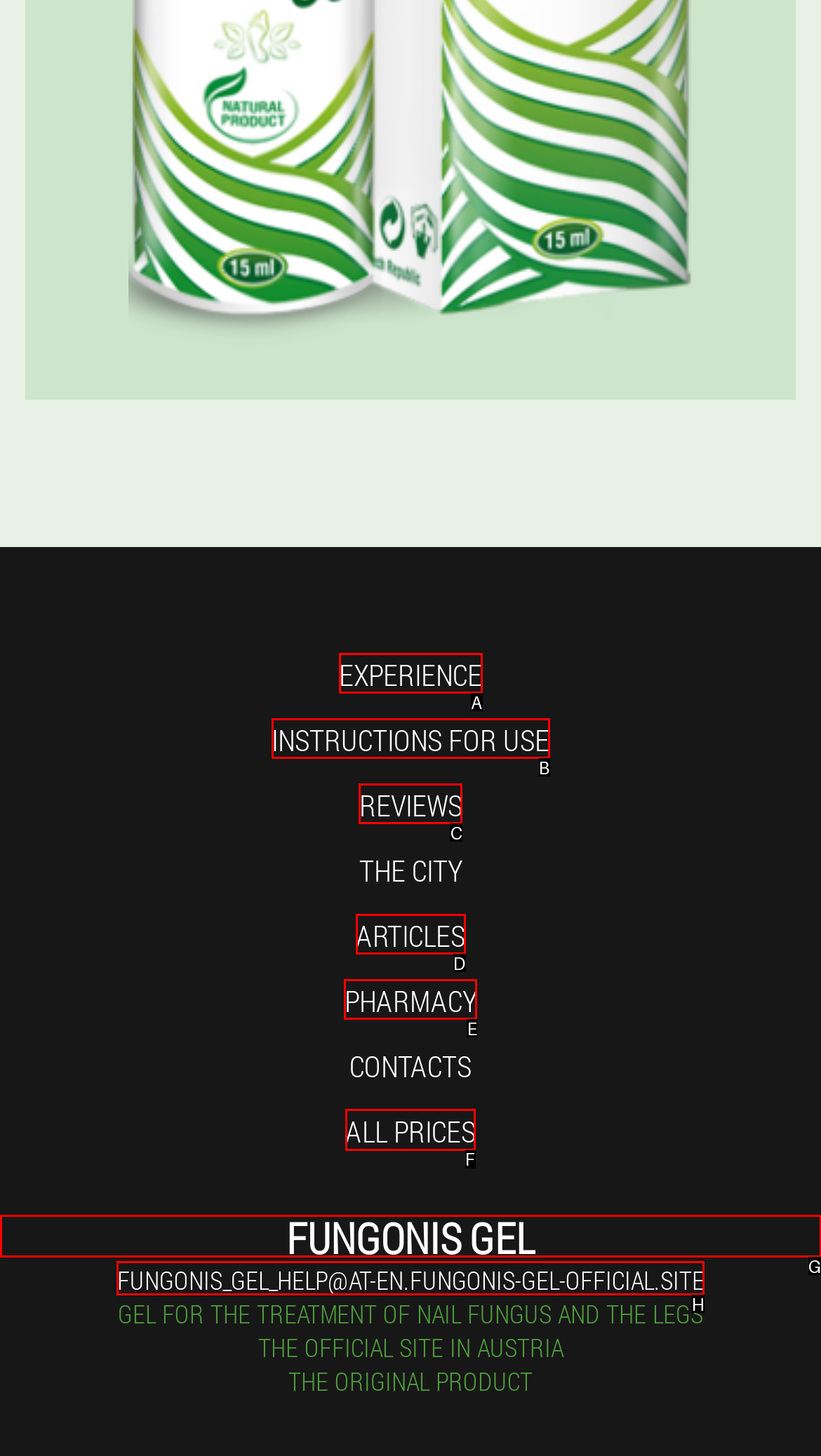Point out the HTML element I should click to achieve the following: view ALL PRICES Reply with the letter of the selected element.

F